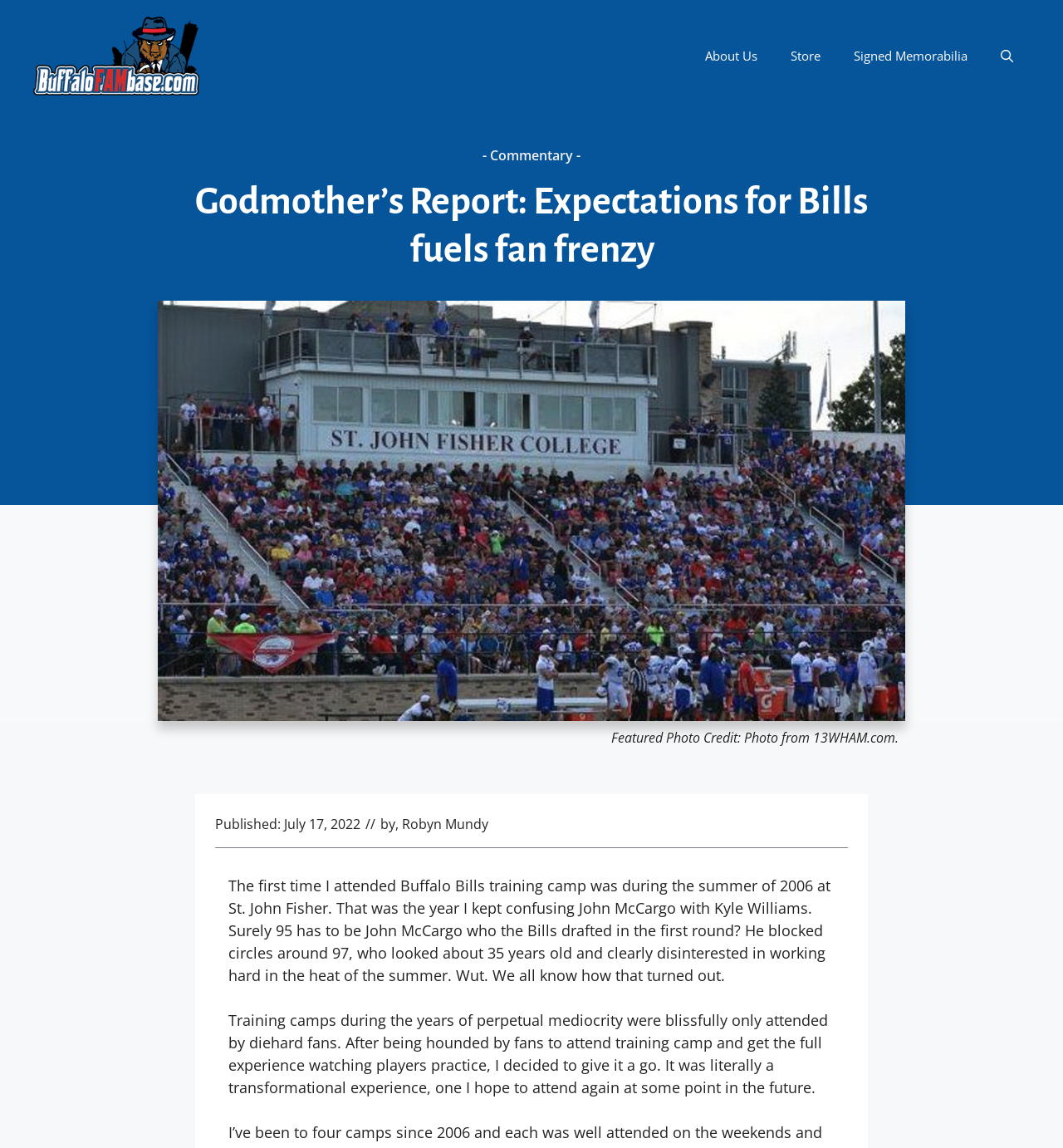Provide a comprehensive caption for the webpage.

This webpage is about a blog post titled "Godmother's Report: Expectations for Bills fuels fan frenzy" on a website called Buffalo FAMbase. At the top of the page, there is a banner with a link to the website's homepage and an image of the website's logo. Below the banner, there is a navigation menu with links to "About Us", "Store", "Signed Memorabilia", and a search bar.

The main content of the page is a blog post about the author's experience attending Buffalo Bills training camp. The post is divided into two paragraphs, with a heading at the top that matches the title of the page. Above the heading, there is a link to a "Commentary" section. To the right of the heading, there is a figure, likely an image related to the blog post.

Below the heading, the first paragraph describes the author's first experience attending Buffalo Bills training camp in 2006, where they confused two players, John McCargo and Kyle Williams. The second paragraph talks about how the author's experience attending training camp changed their perspective, and they hope to attend again in the future.

At the bottom of the page, there is a section with metadata about the post, including the photo credit, publication date, and author's name.